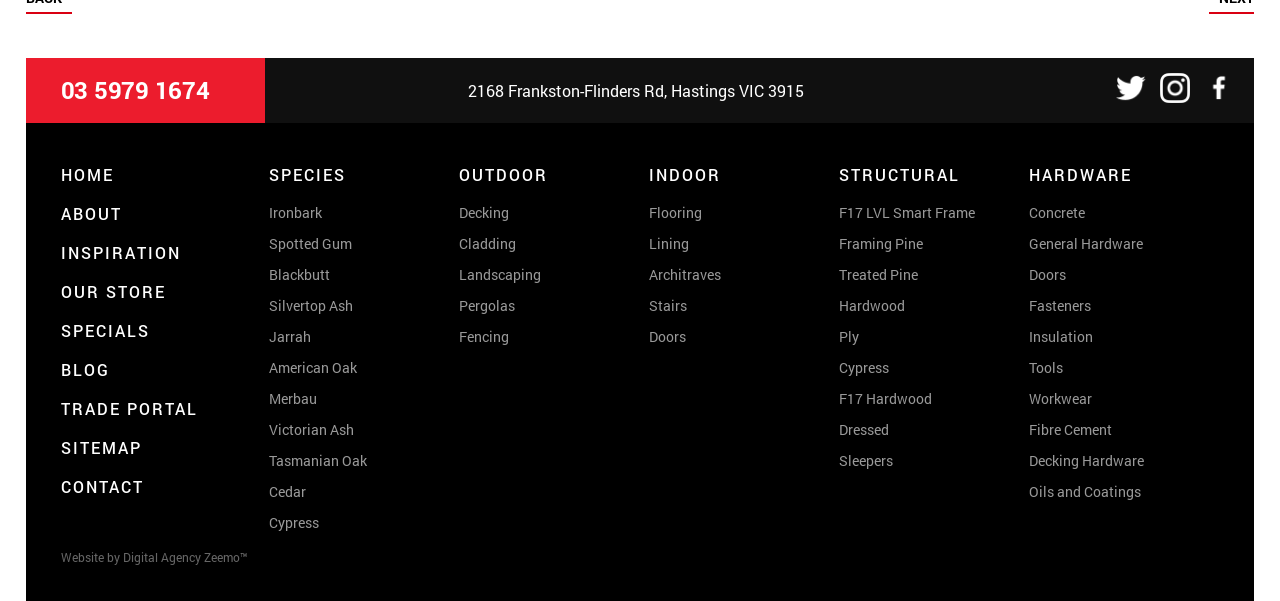What is the name of the digital agency that created the website?
Based on the image, answer the question in a detailed manner.

I found the name of the digital agency by examining the static text element at the bottom of the webpage, which contains the text 'Website by Digital Agency' and a link to Zeemo.